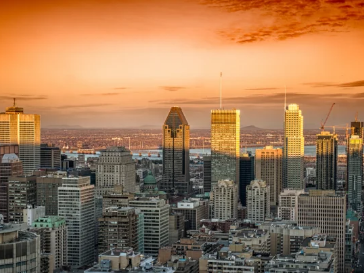Analyze the image and answer the question with as much detail as possible: 
What type of buildings are featured in the image?

The caption describes the image as featuring 'modern glass skyscrapers reflecting the warm hues of the setting sun', indicating that the buildings depicted are made of glass and are modern in design.